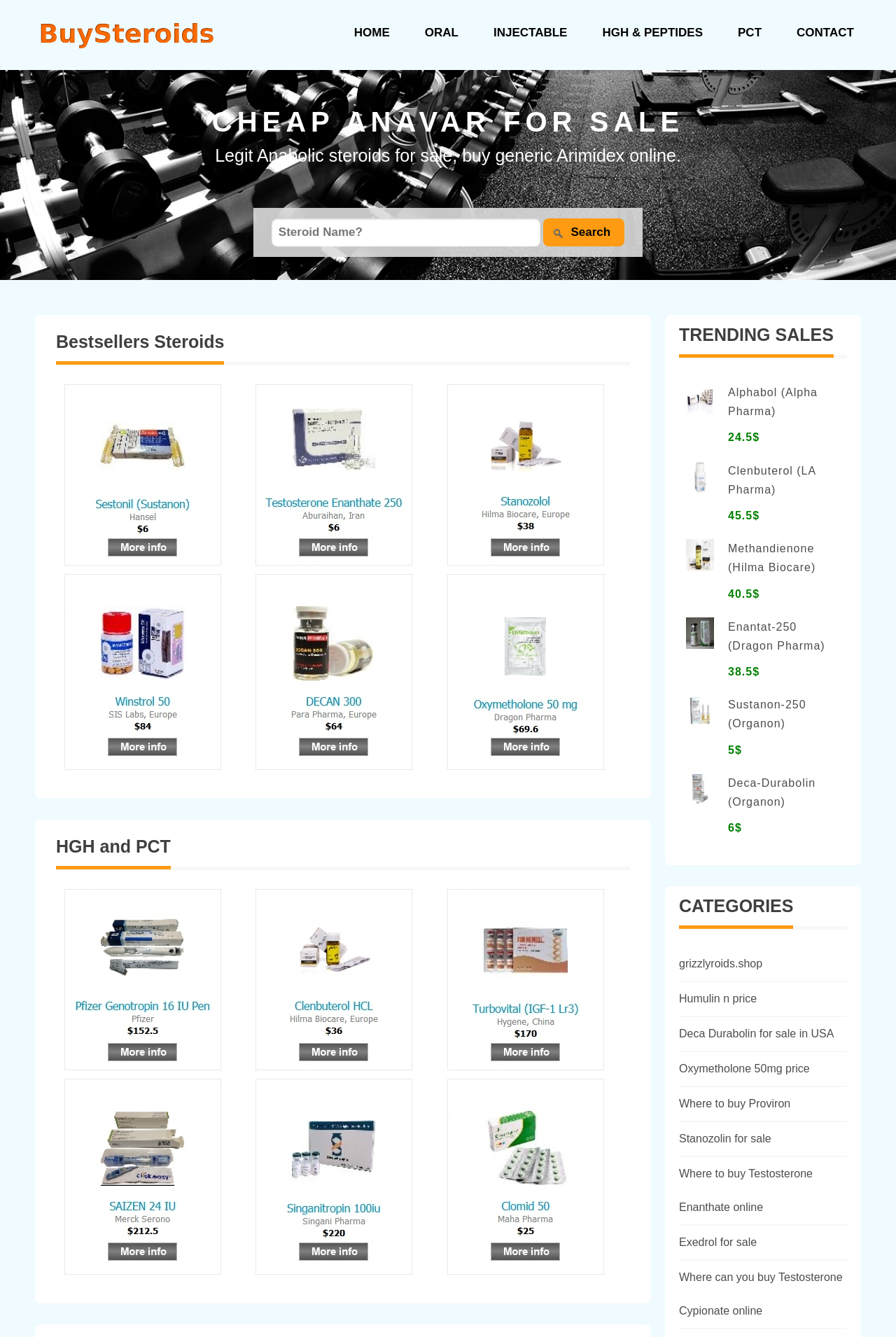Answer the question briefly using a single word or phrase: 
What is the purpose of the textbox 'Steroid Name?'?

Search for steroids